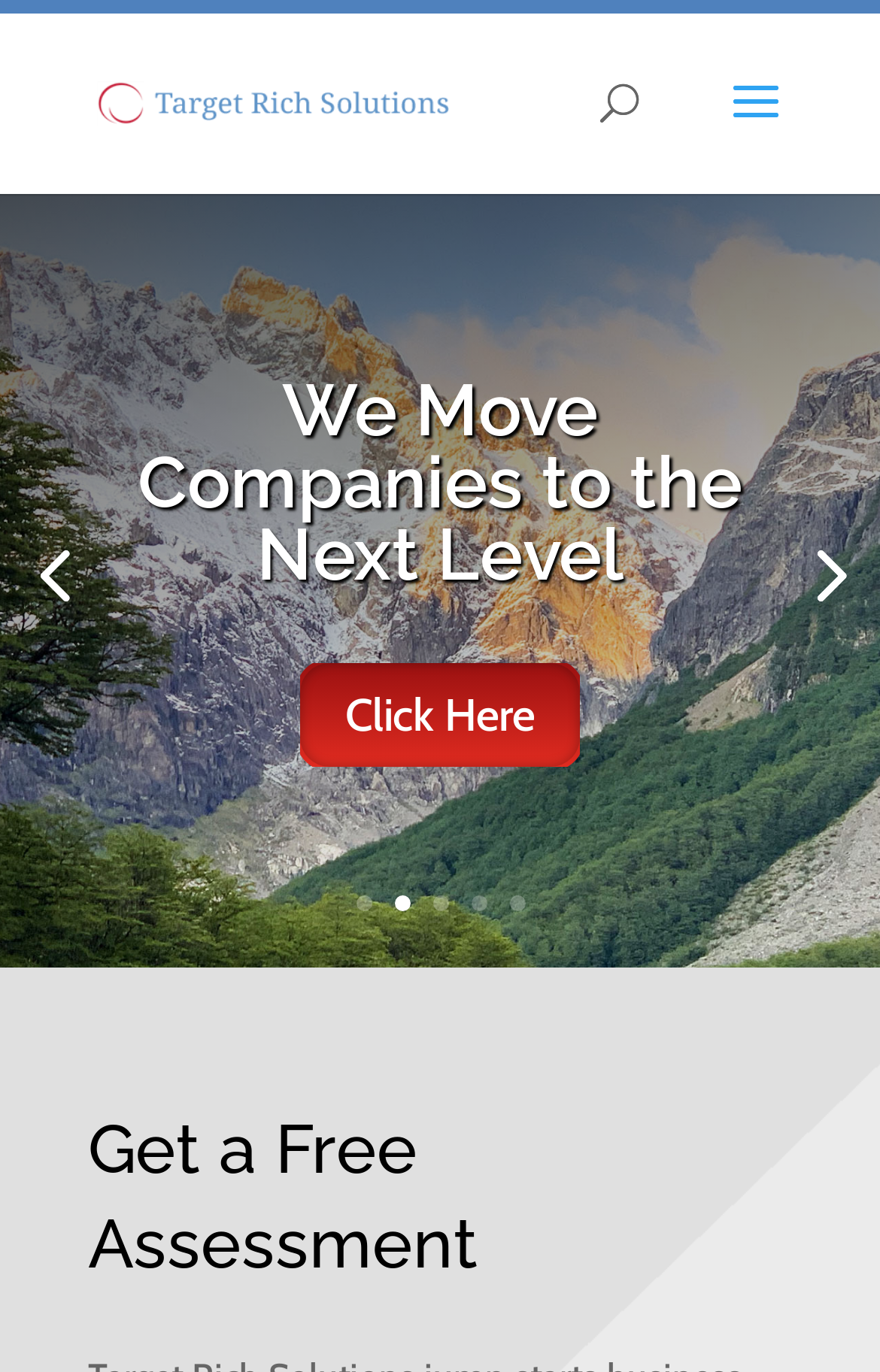Please determine the bounding box coordinates of the element's region to click for the following instruction: "Click on page 5".

[0.578, 0.653, 0.596, 0.665]